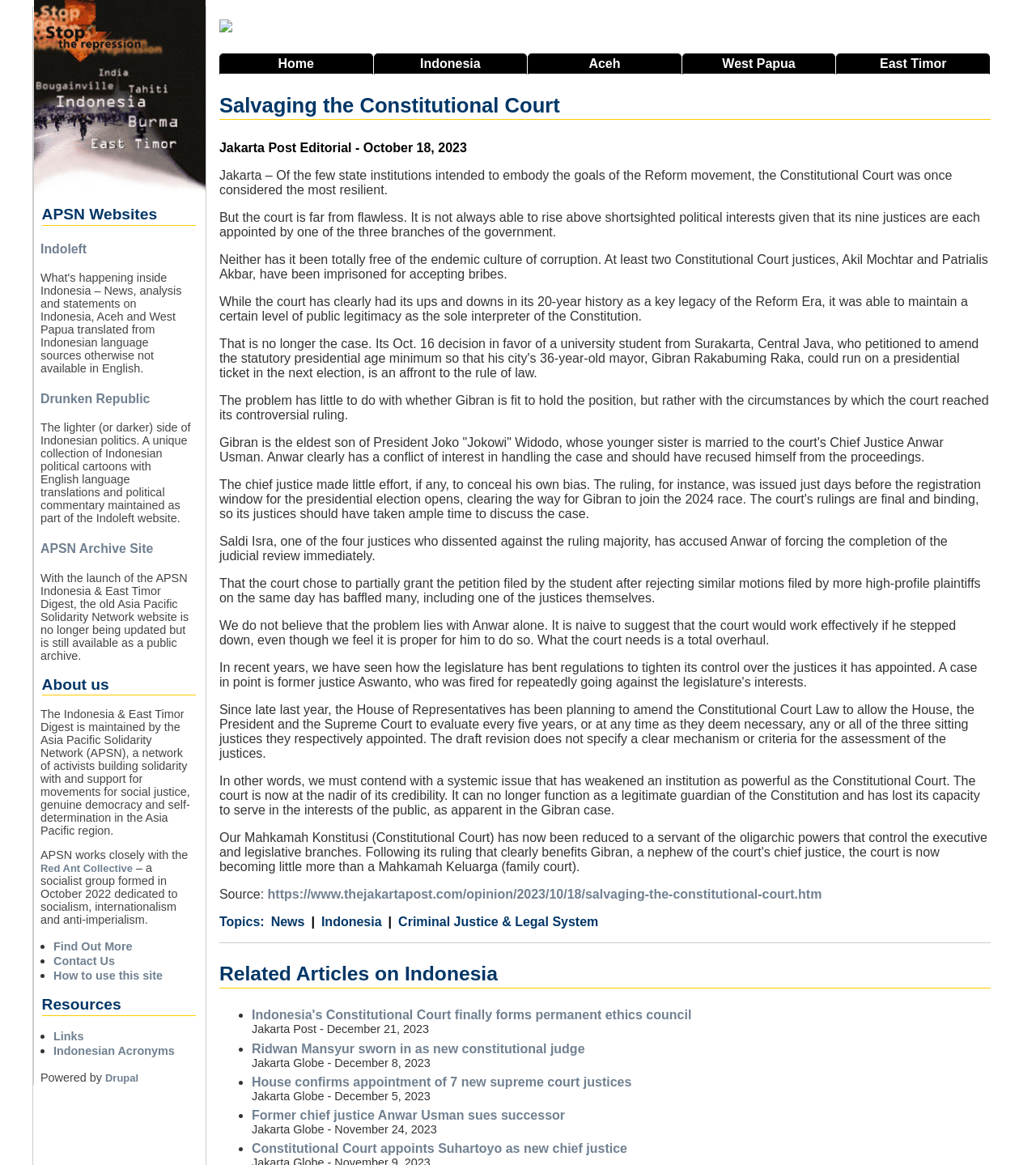How many websites are listed under APSN Websites?
Could you answer the question in a detailed manner, providing as much information as possible?

I counted the number of links under the 'APSN Websites' heading, and found three links: 'Indoleft', 'Drunken Republic', and 'APSN Archive Site'.